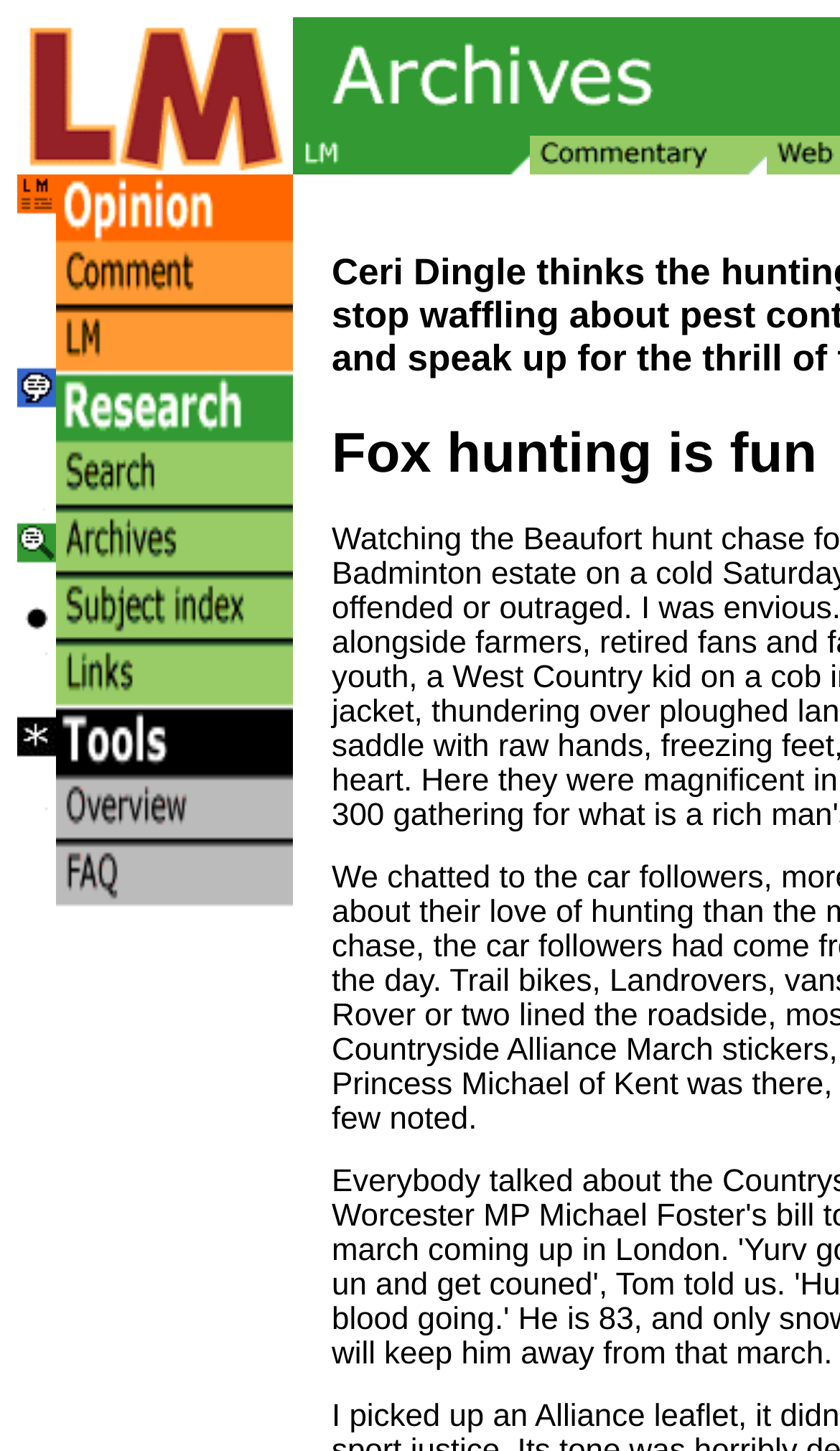Please give a short response to the question using one word or a phrase:
What type of content is likely to be found in the 'Commentary' section?

Text